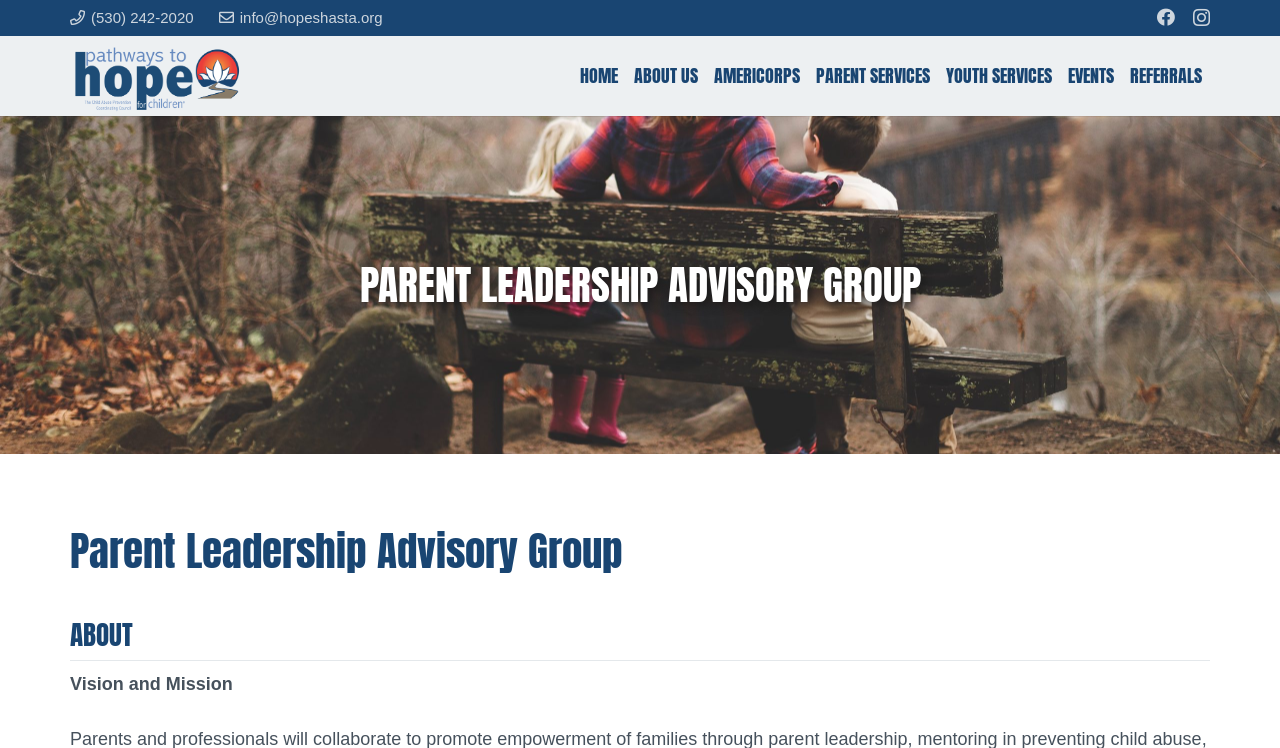What is the current webpage about?
Look at the image and respond with a one-word or short-phrase answer.

Vision and Mission